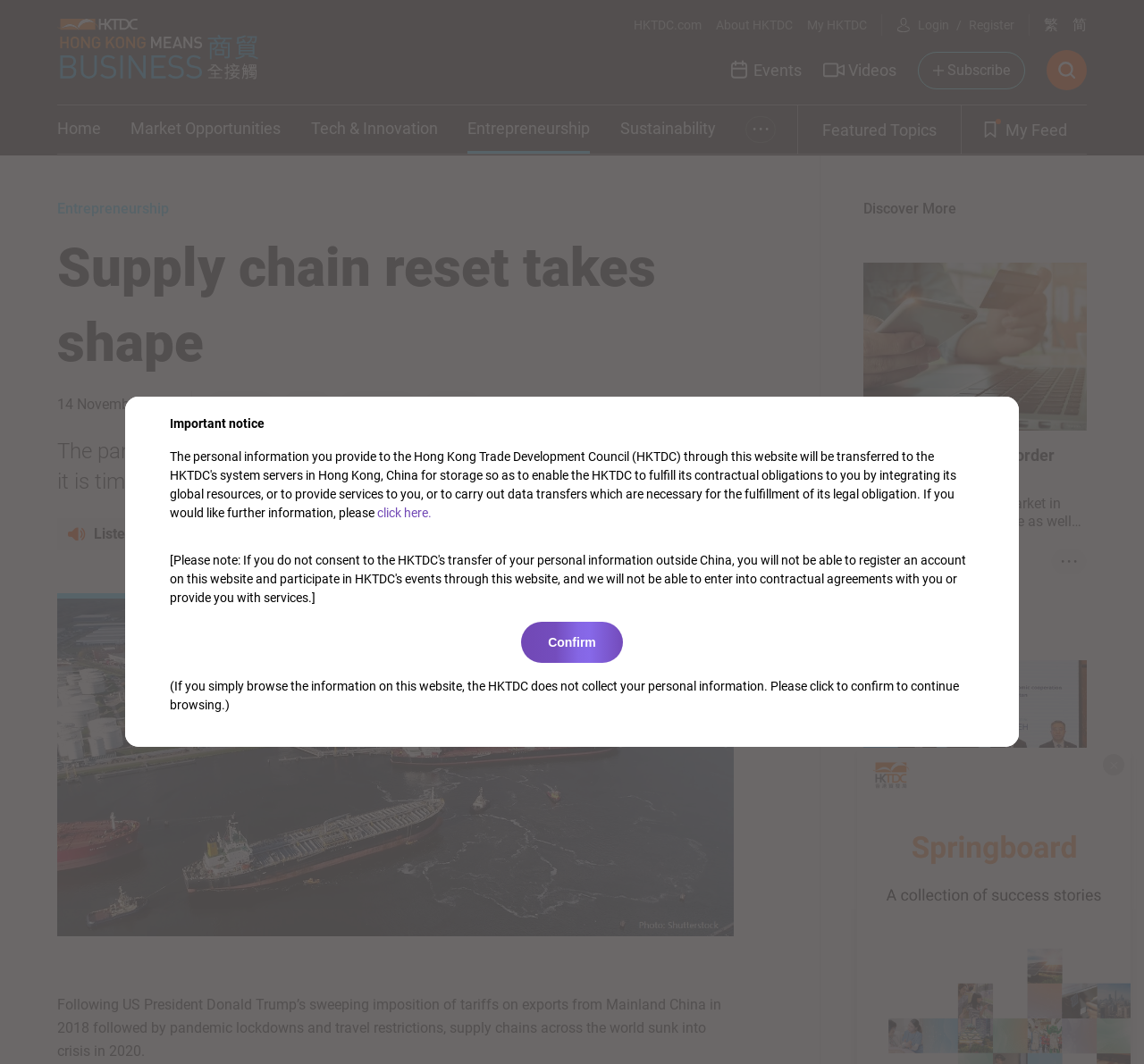Please identify the bounding box coordinates of the element's region that should be clicked to execute the following instruction: "Share via email". The bounding box coordinates must be four float numbers between 0 and 1, i.e., [left, top, right, bottom].

None